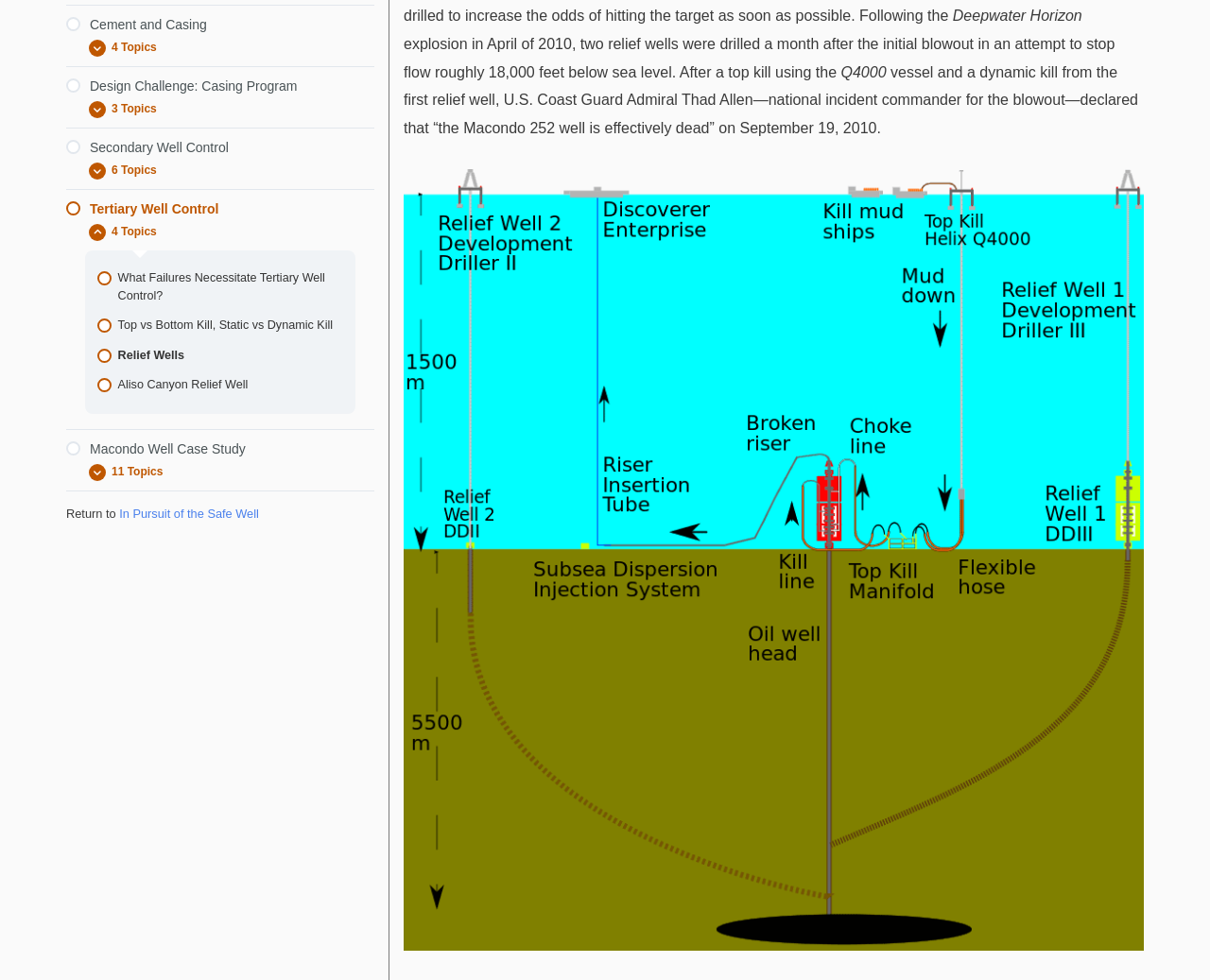Provide the bounding box coordinates in the format (top-left x, top-left y, bottom-right x, bottom-right y). All values are floating point numbers between 0 and 1. Determine the bounding box coordinate of the UI element described as: Blowout Preventer and Automated Systems

[0.076, 0.702, 0.294, 0.732]